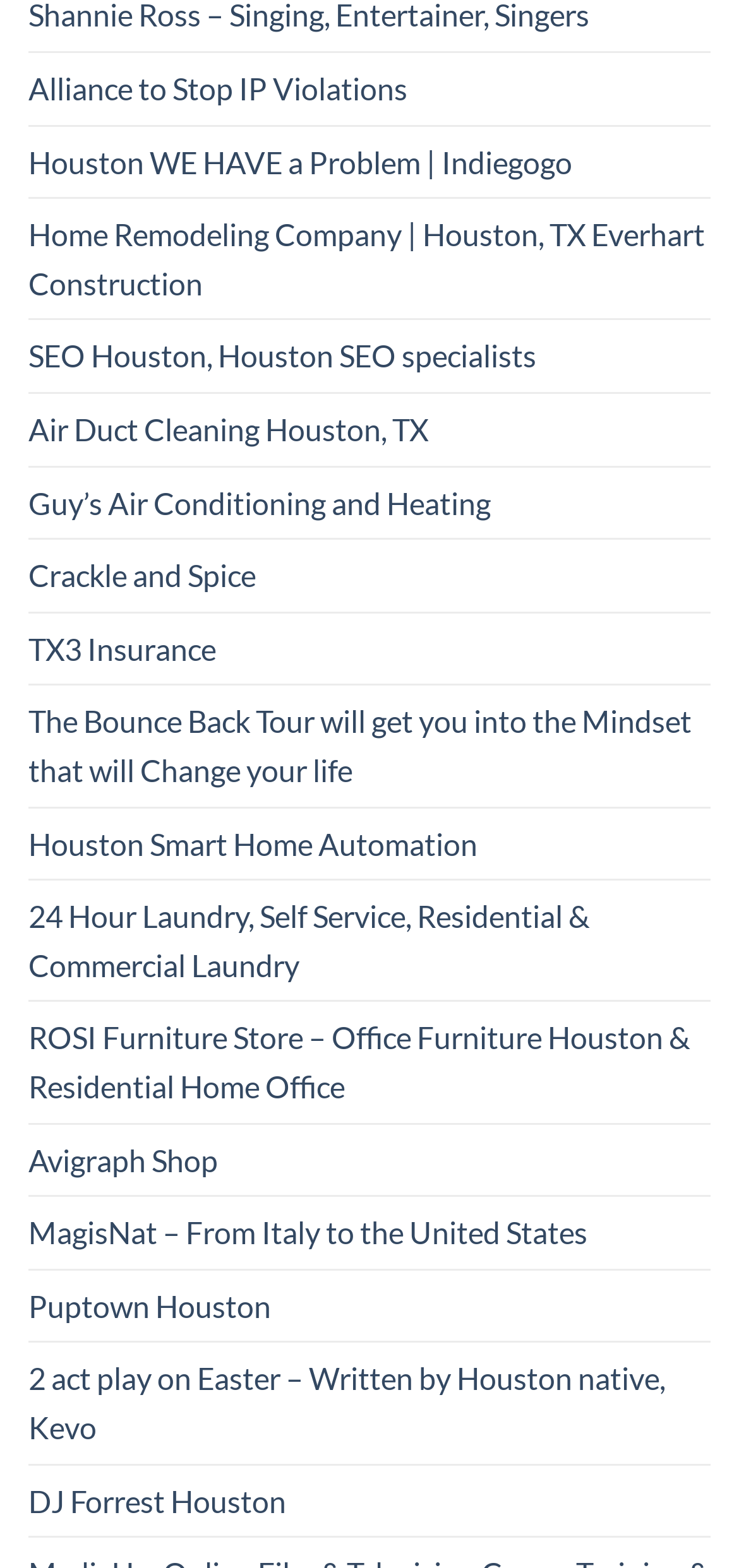Determine the bounding box coordinates of the clickable element to complete this instruction: "check out Guy’s Air Conditioning and Heating". Provide the coordinates in the format of four float numbers between 0 and 1, [left, top, right, bottom].

[0.038, 0.298, 0.664, 0.343]